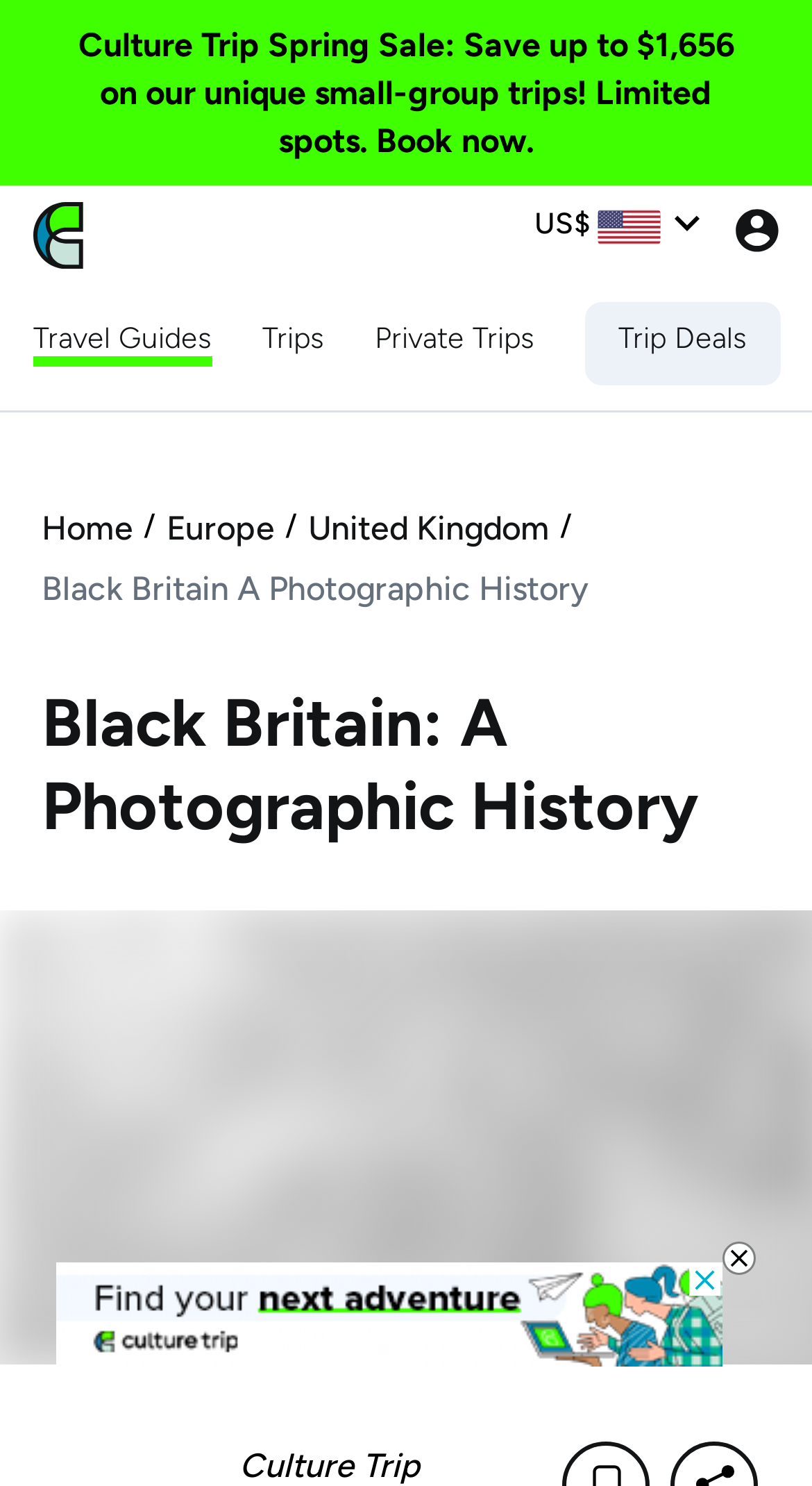How many navigation links are there?
Respond to the question with a single word or phrase according to the image.

5